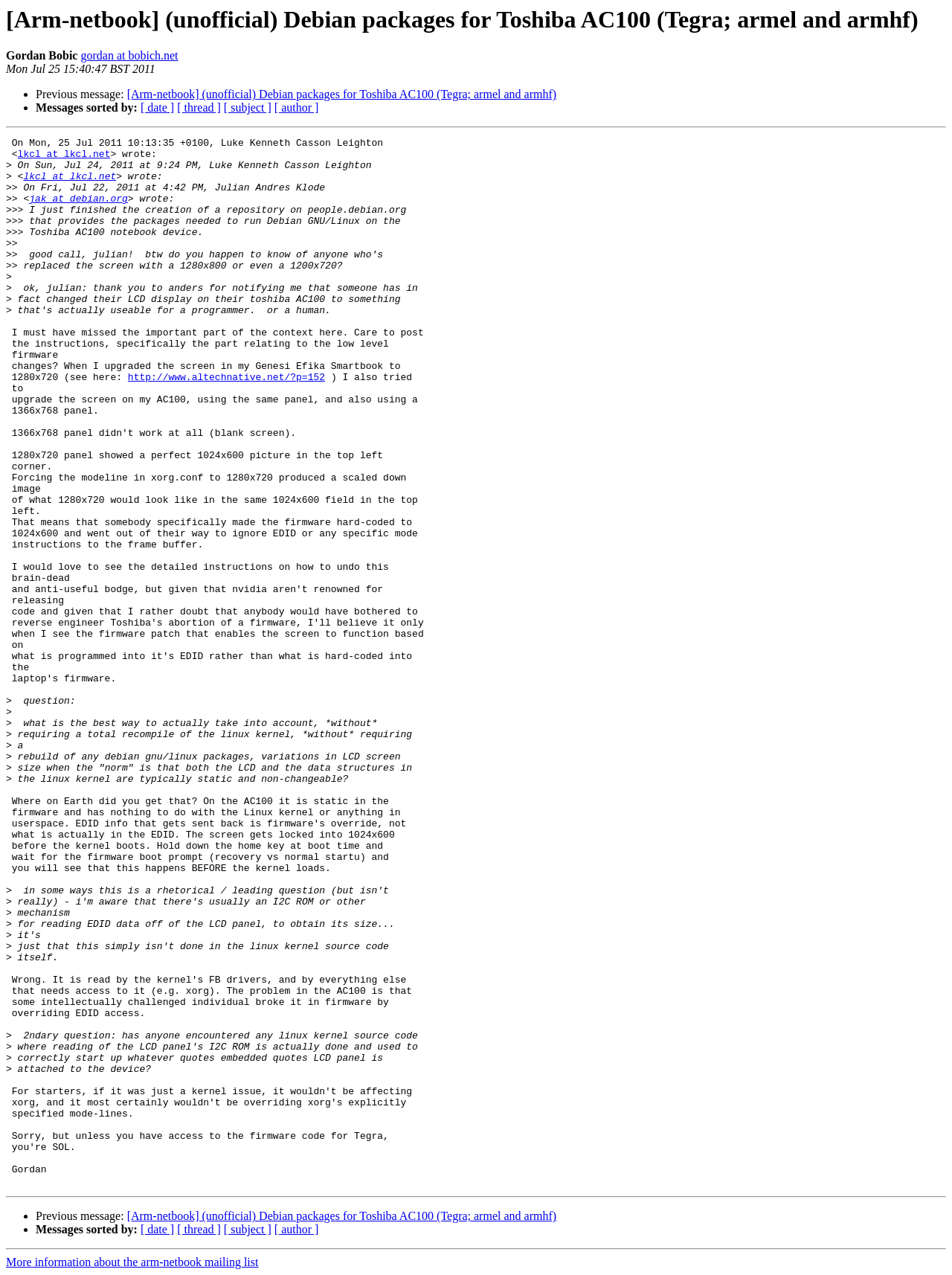What is the resolution of the screen that someone replaced on their Toshiba AC100?
Refer to the image and give a detailed answer to the query.

The answer can be found in the text content of the webpage. The sentence 'replaced the screen with a 1280x800 or even a 1200x720?' indicates that someone replaced their screen with one of these two resolutions.